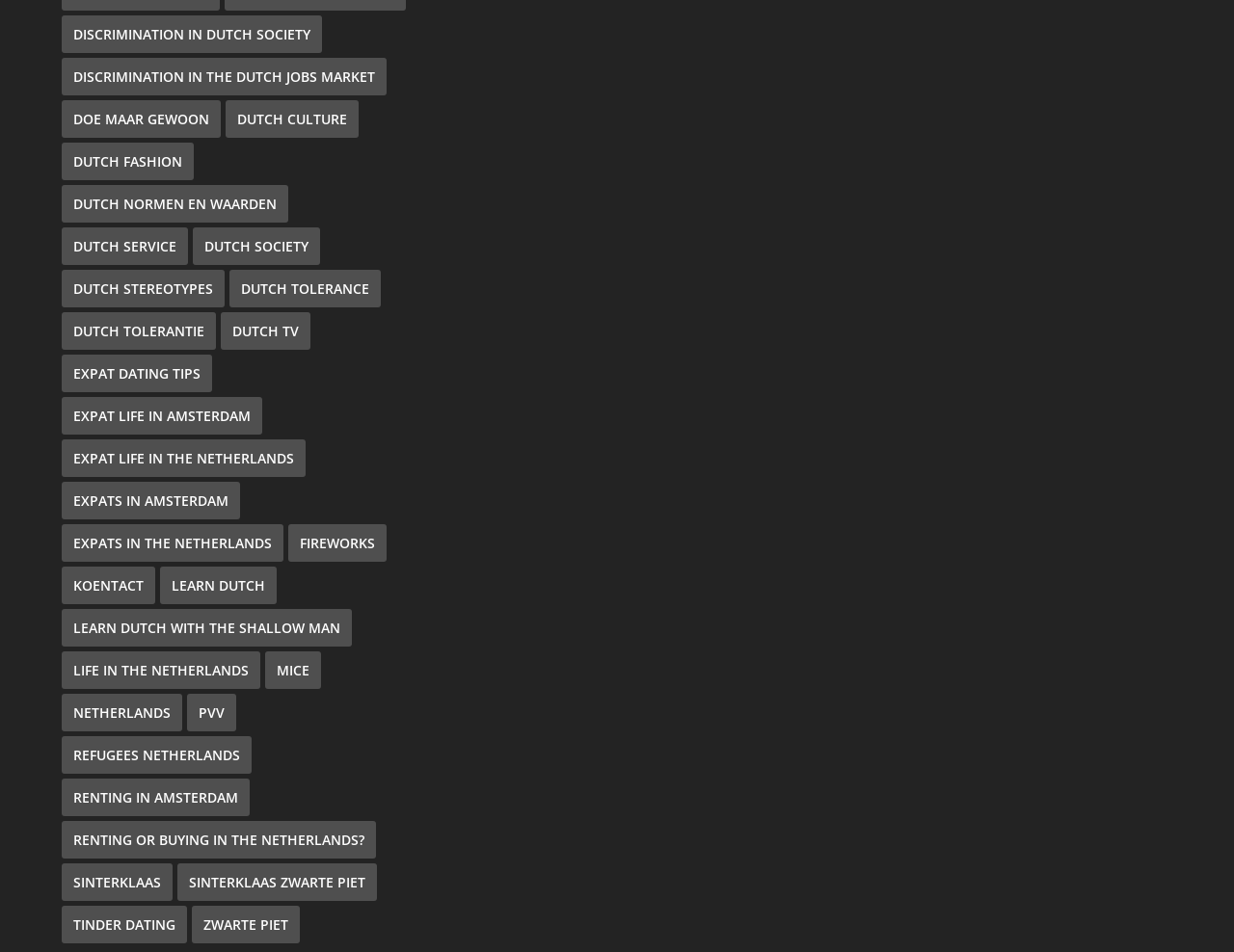What is the vertical position of the 'EXPAT LIFE IN AMSTERDAM' link? Examine the screenshot and reply using just one word or a brief phrase.

Above 'EXPAT LIFE IN THE NETHERLANDS'